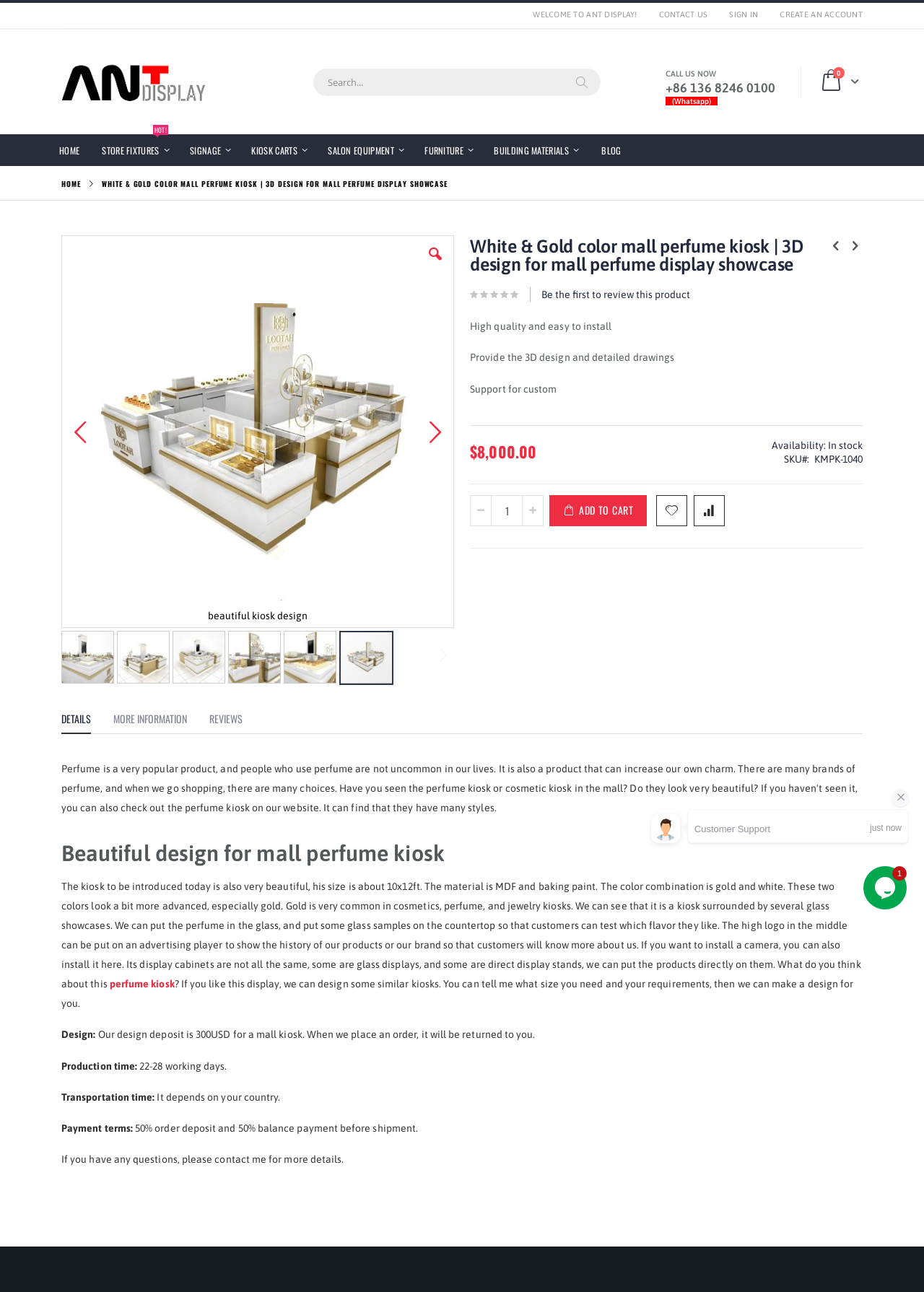Identify the primary heading of the webpage and provide its text.

White & Gold color mall perfume kiosk | 3D design for mall perfume display showcase